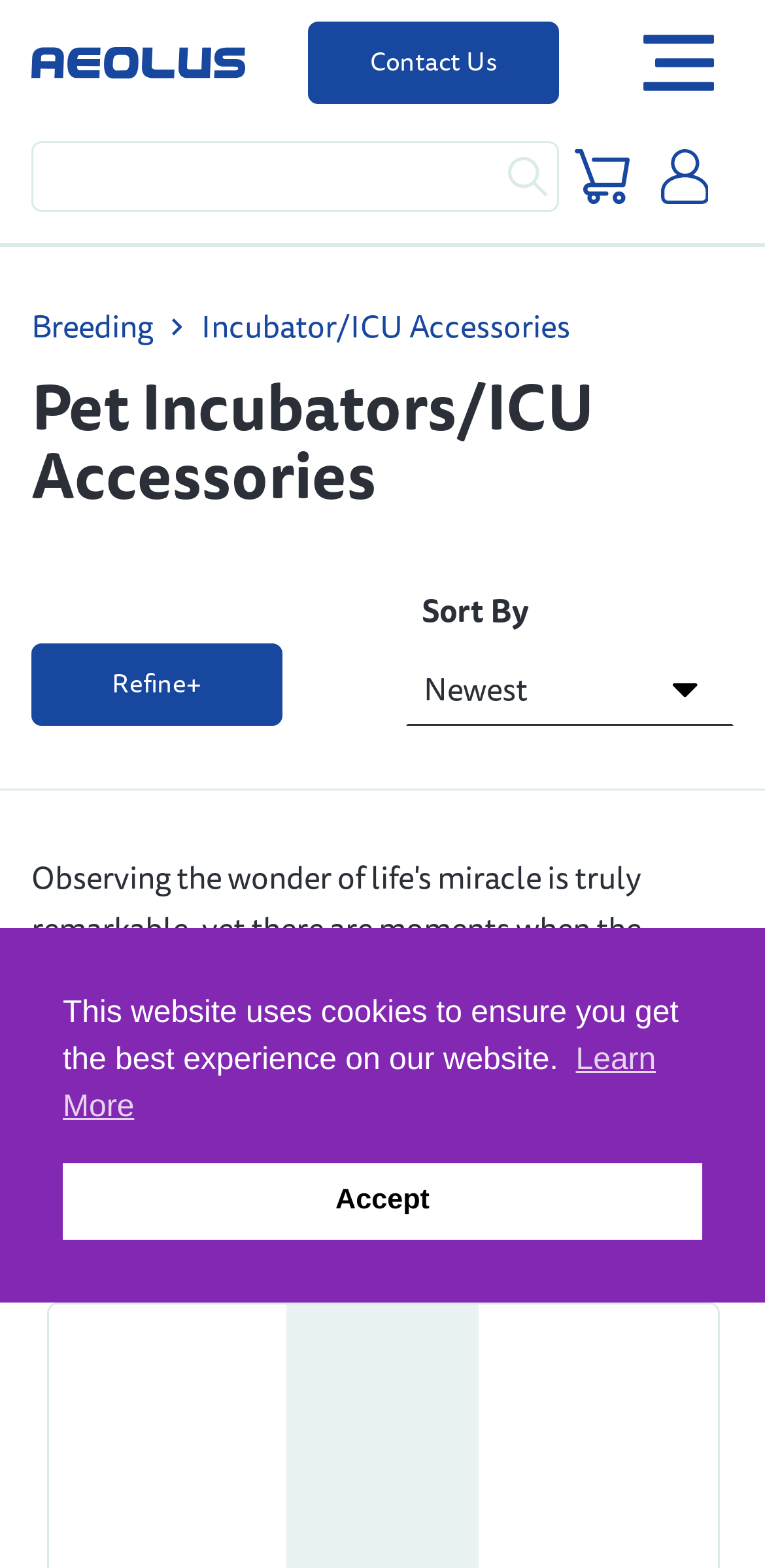Please determine the bounding box coordinates of the section I need to click to accomplish this instruction: "search for products".

[0.041, 0.09, 0.729, 0.136]